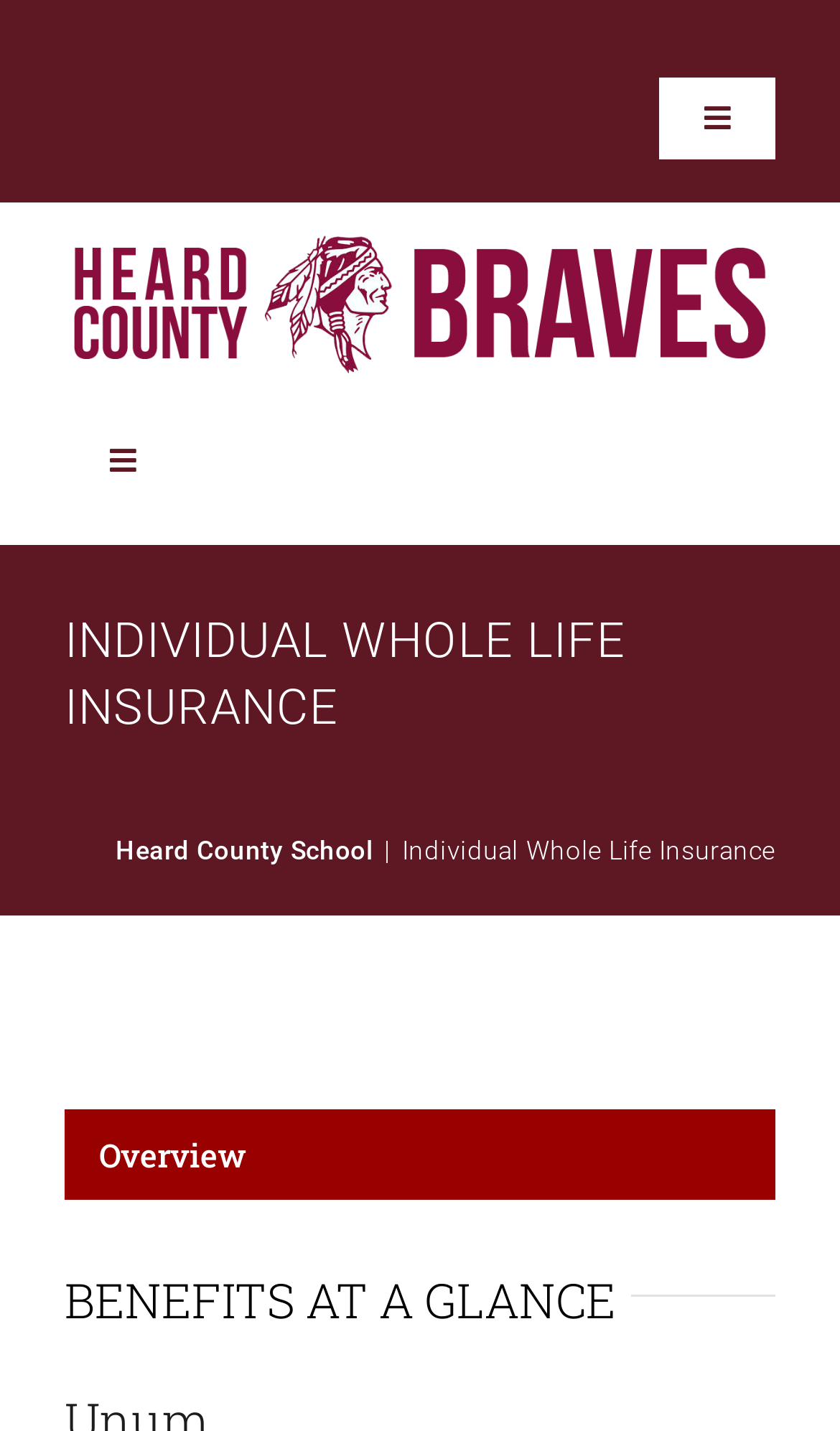Please respond to the question with a concise word or phrase:
What is the purpose of the 'Toggle Navigation' button?

To expand or collapse the menu